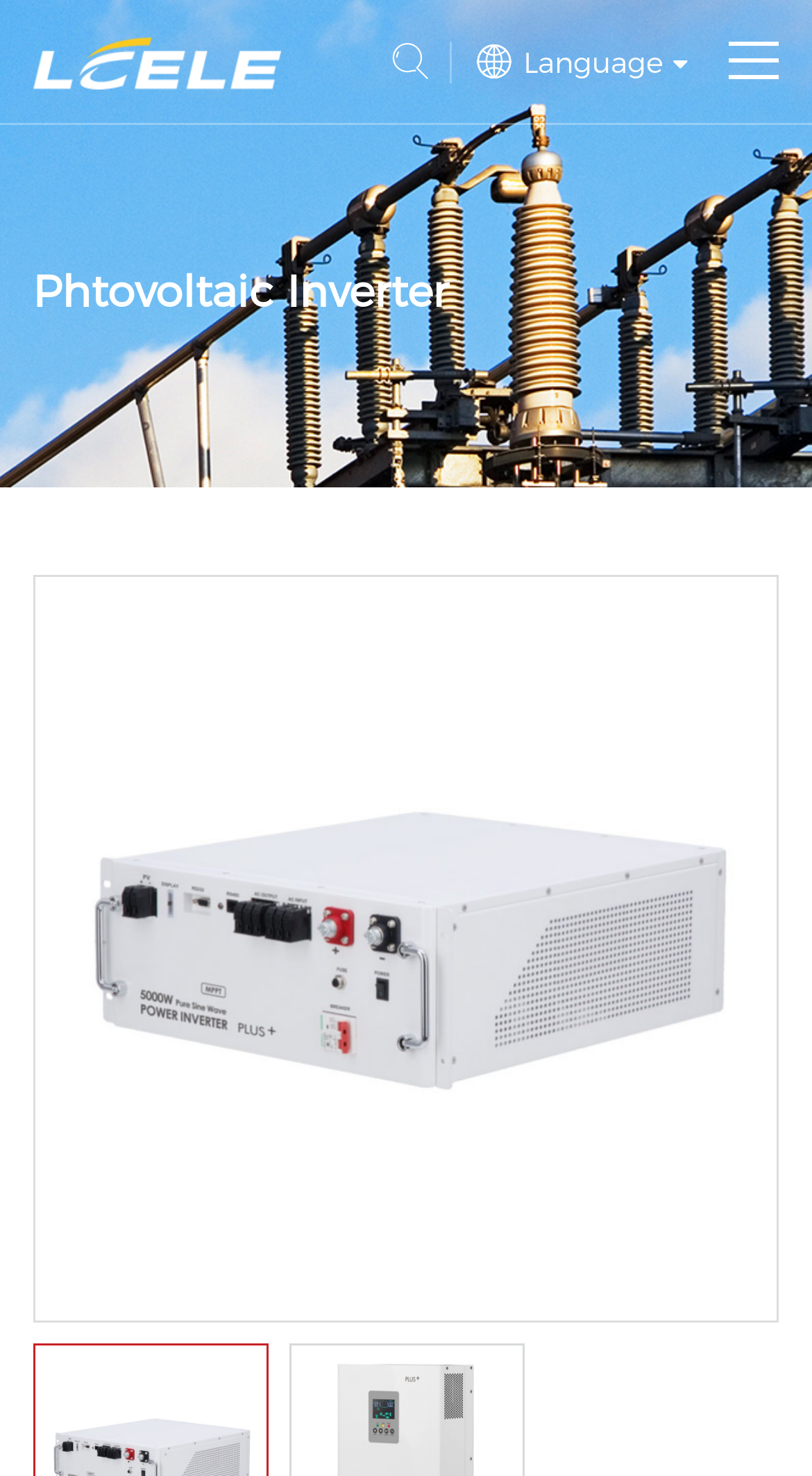How many navigation links are there?
Please use the image to provide a one-word or short phrase answer.

7